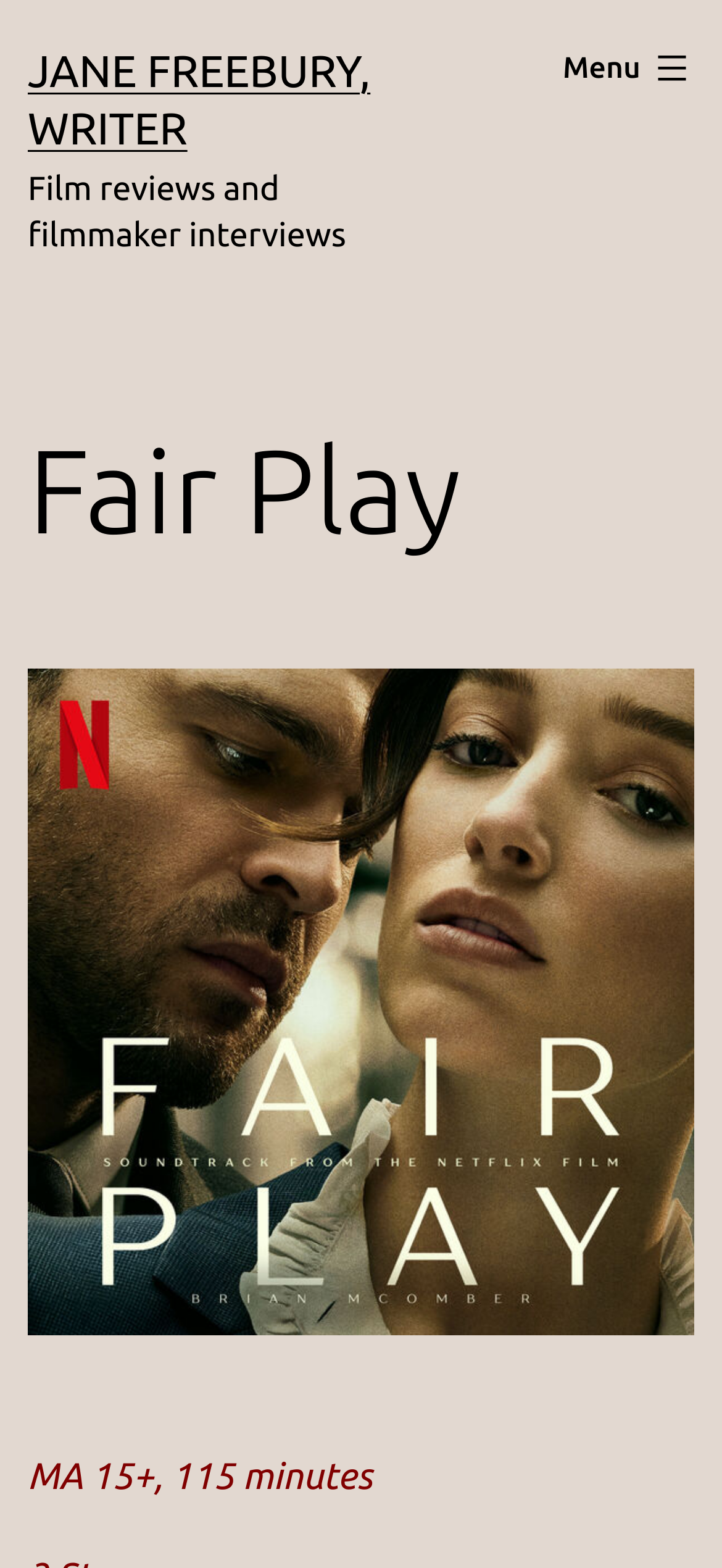What is the genre of the film?
Provide a short answer using one word or a brief phrase based on the image.

Not specified